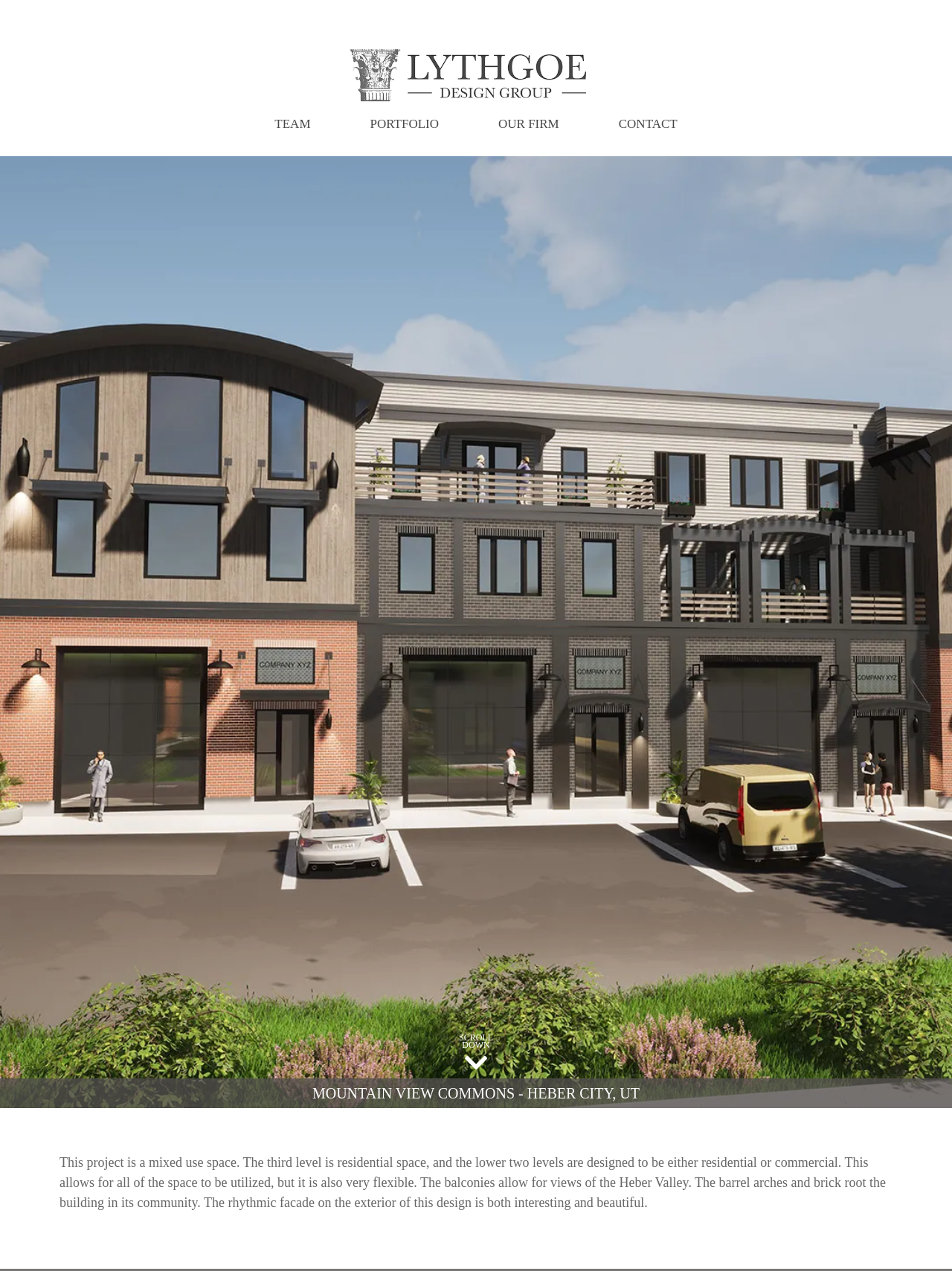Reply to the question with a brief word or phrase: What is the design element that roots the building in its community?

Brick root